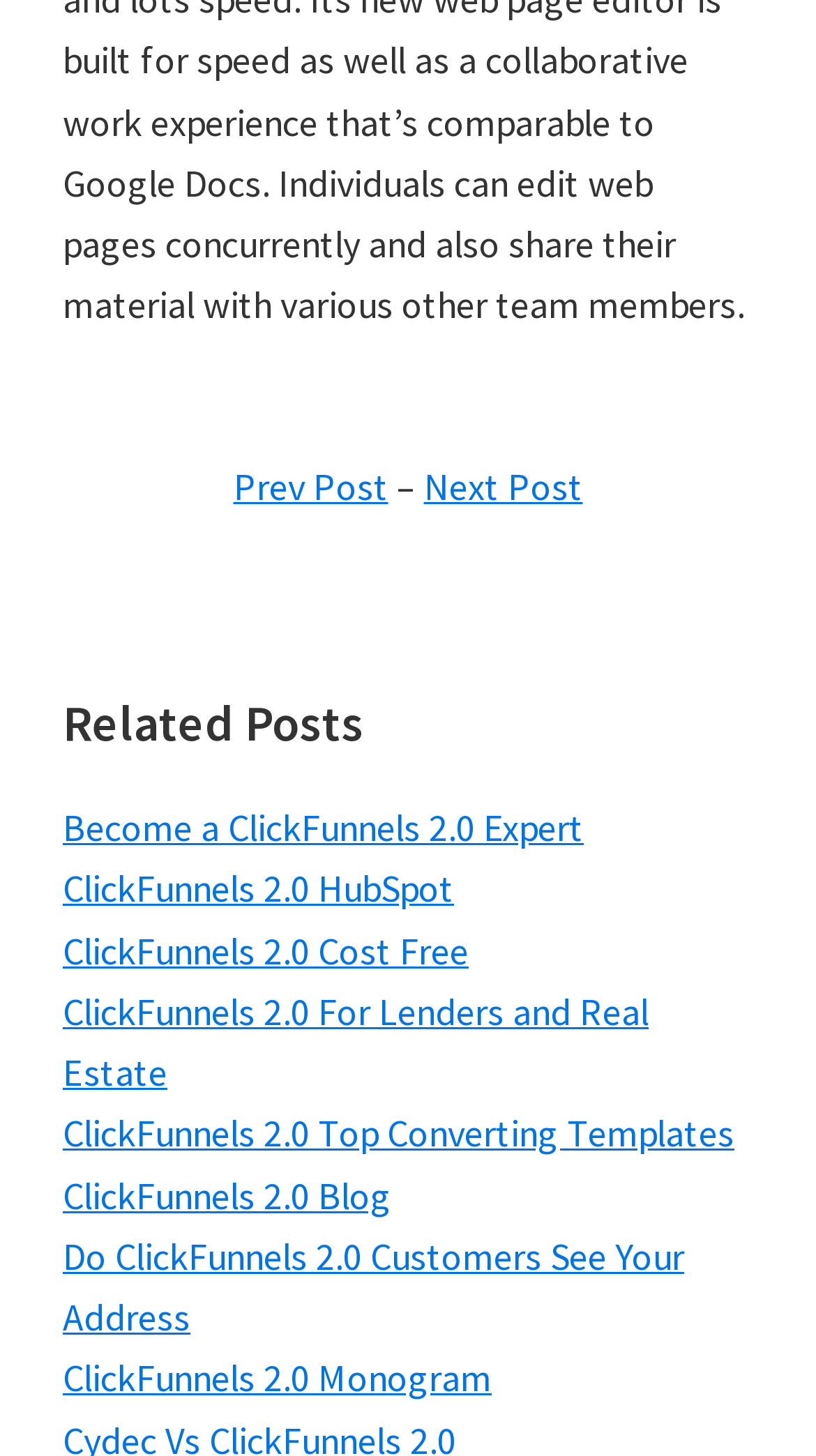Can you provide the bounding box coordinates for the element that should be clicked to implement the instruction: "go to next post"?

[0.519, 0.317, 0.714, 0.35]